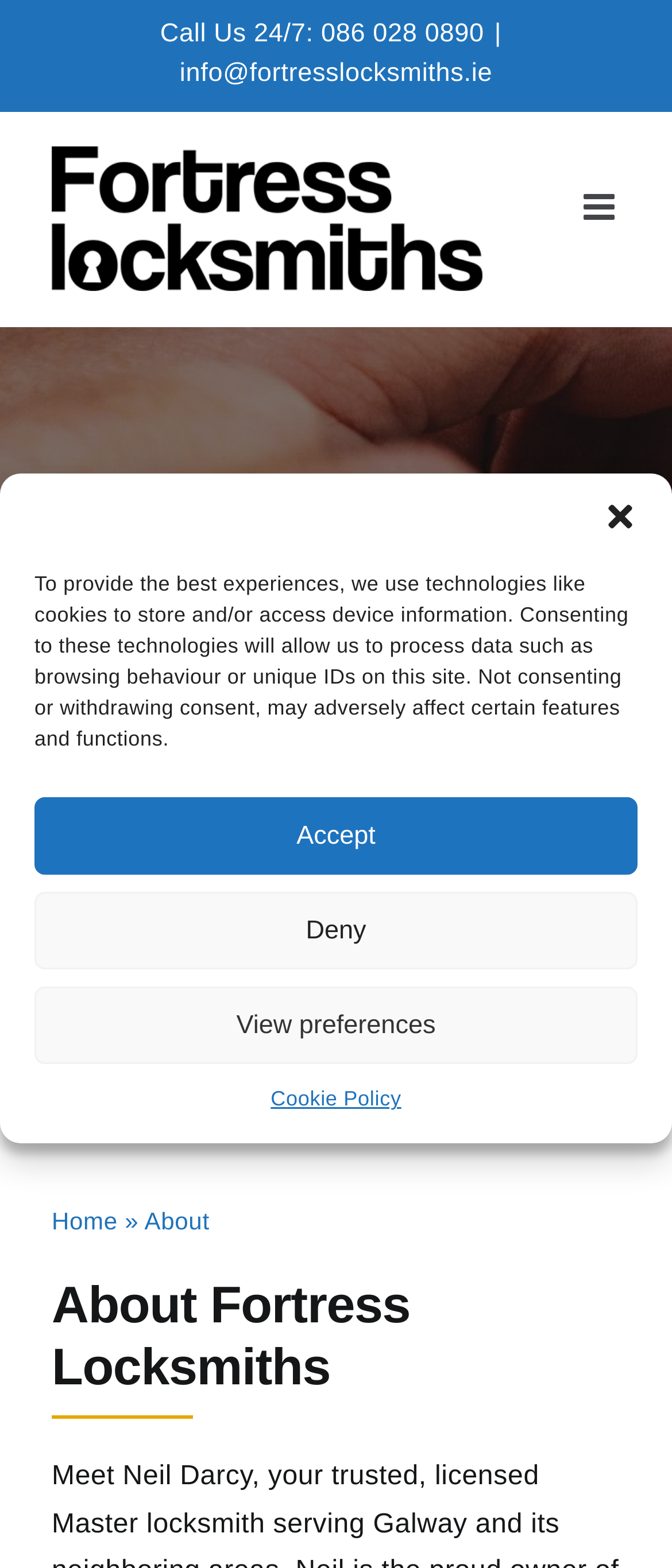With reference to the image, please provide a detailed answer to the following question: What is the main service offered by Fortress Locksmiths?

I found the main service offered by Fortress Locksmiths by looking at the heading on the webpage, which says 'Need A Local, 24 Hour Mobile Locksmith Car Key Reaplacement expert Call Us: 086 028 0890'. This suggests that the main service offered by Fortress Locksmiths is mobile locksmith car key replacement.